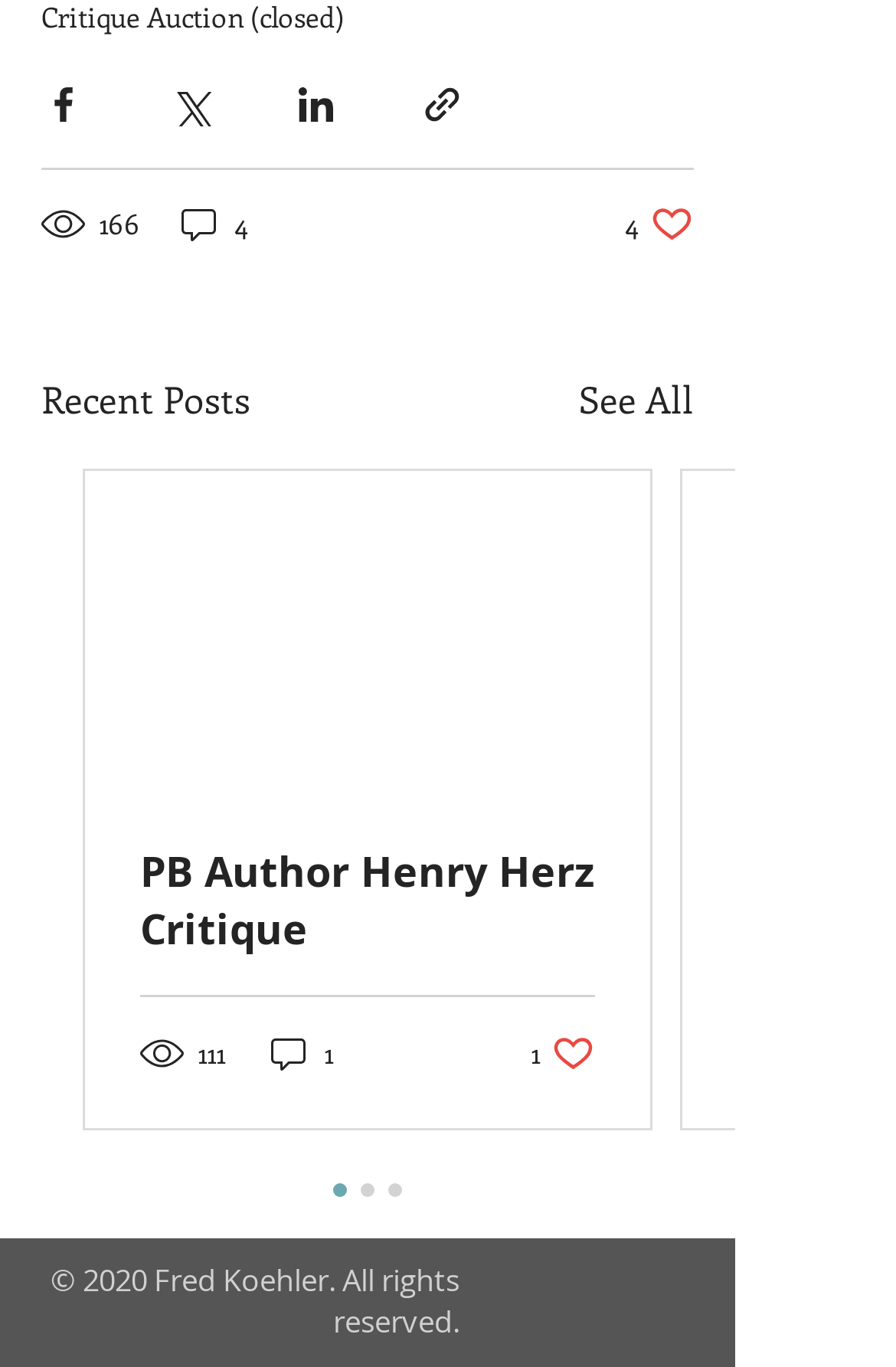Please provide a comprehensive answer to the question below using the information from the image: What is the copyright information at the bottom?

The copyright information at the bottom of the webpage is '2020 Fred Koehler. All rights reserved.', as indicated by the static text element at the bottom of the page.